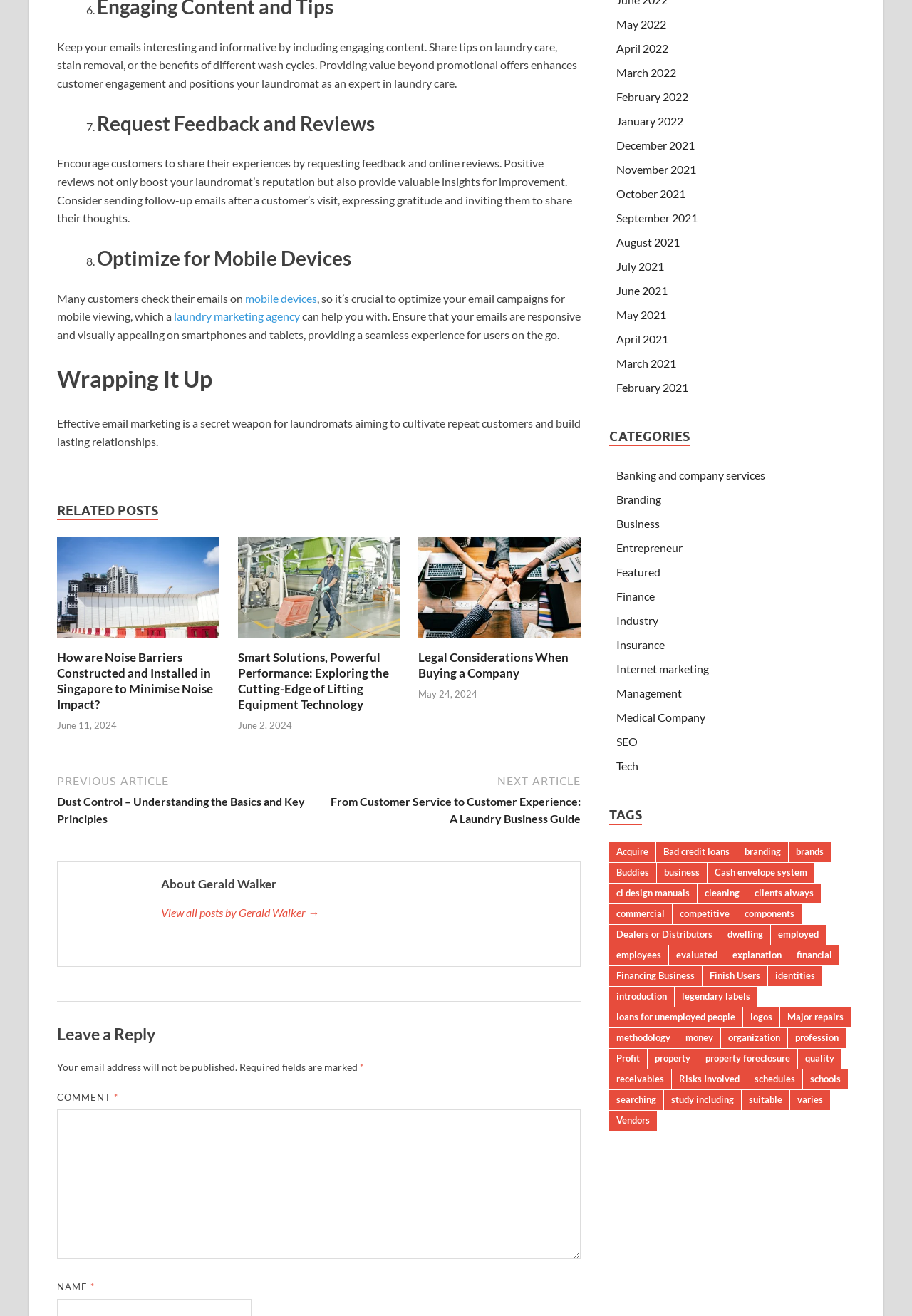Using a single word or phrase, answer the following question: 
What are the related posts about?

Various topics